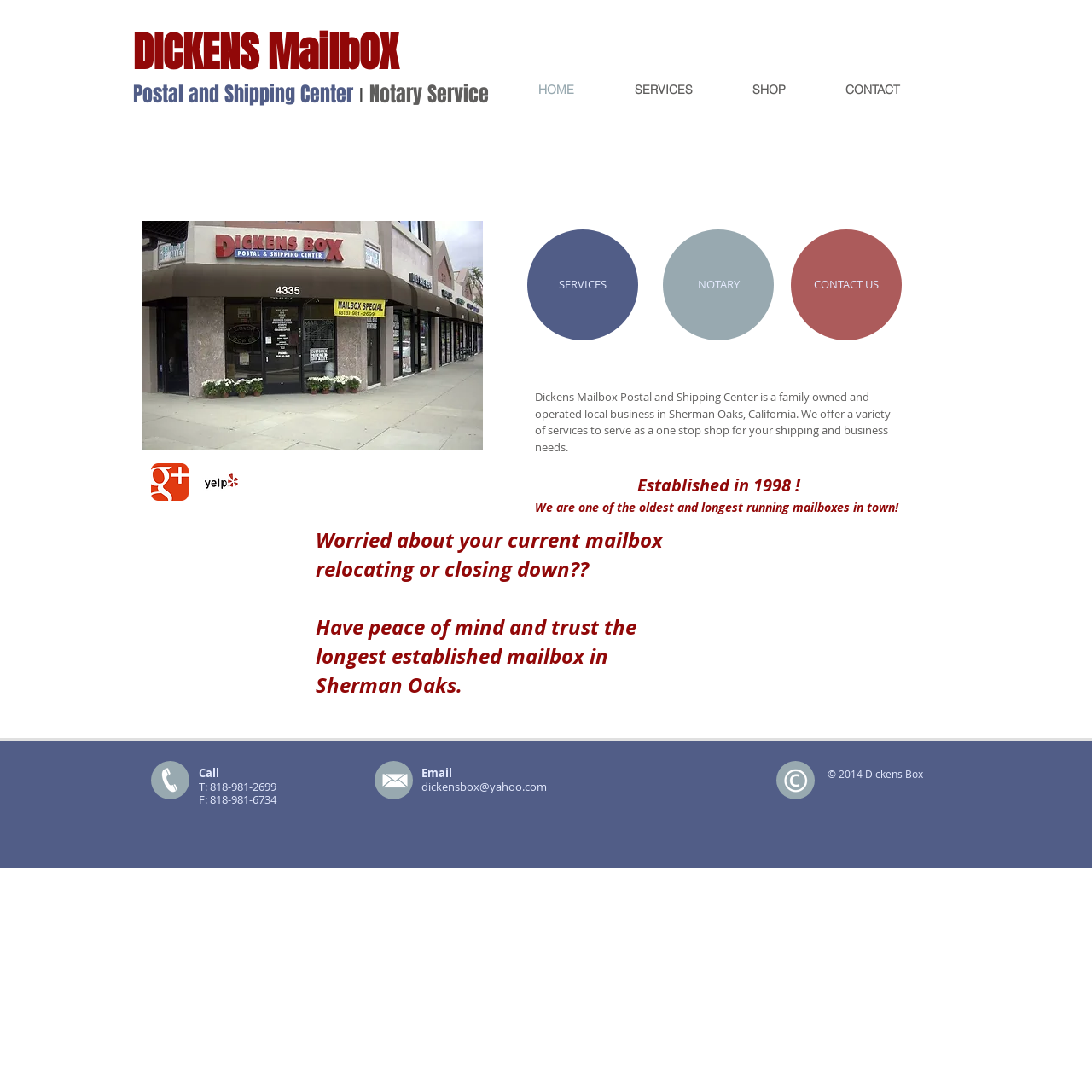How long has Dickens Box been established?
Please provide a single word or phrase as the answer based on the screenshot.

Since 1998